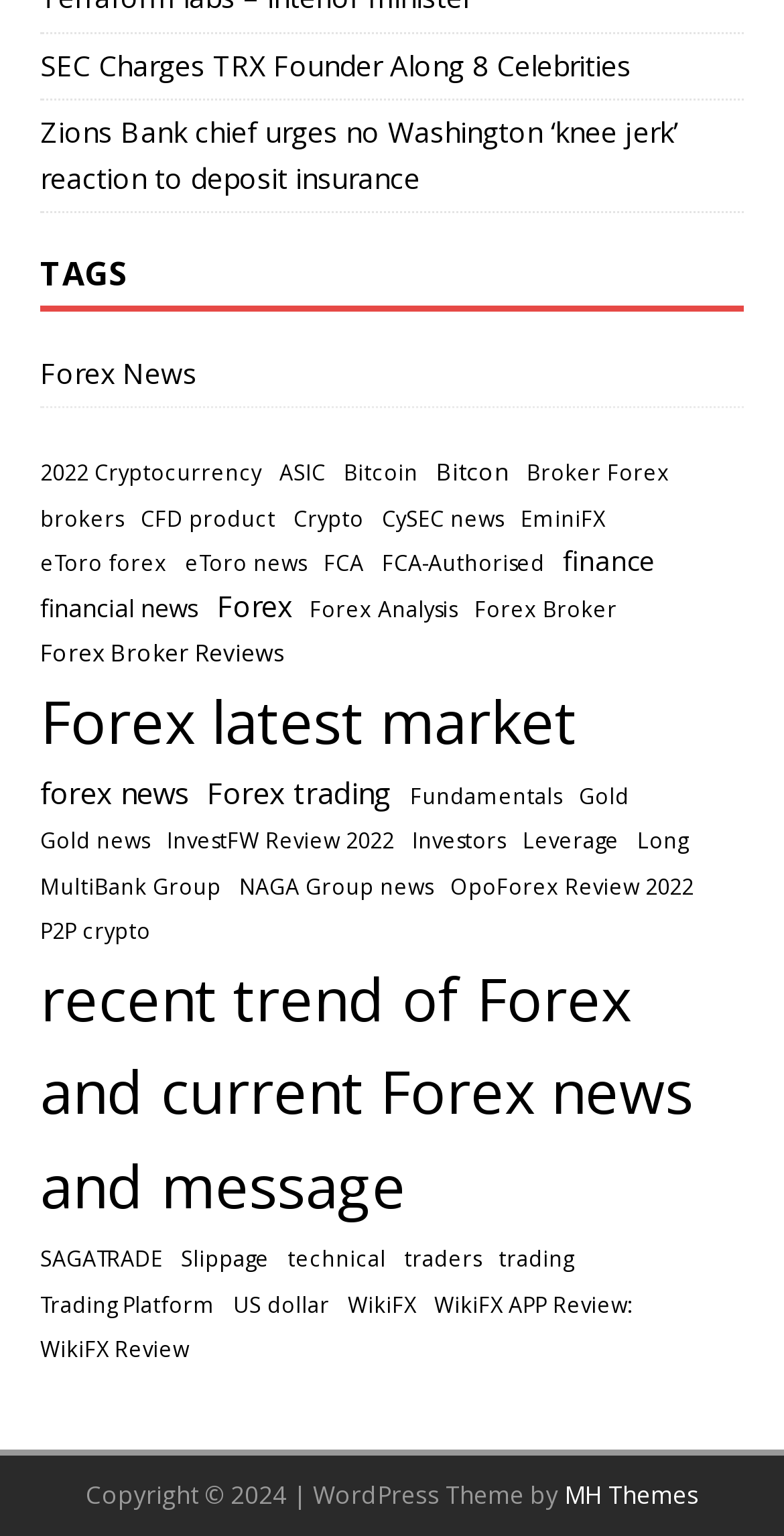Please respond in a single word or phrase: 
What is the main topic of this webpage?

Forex news